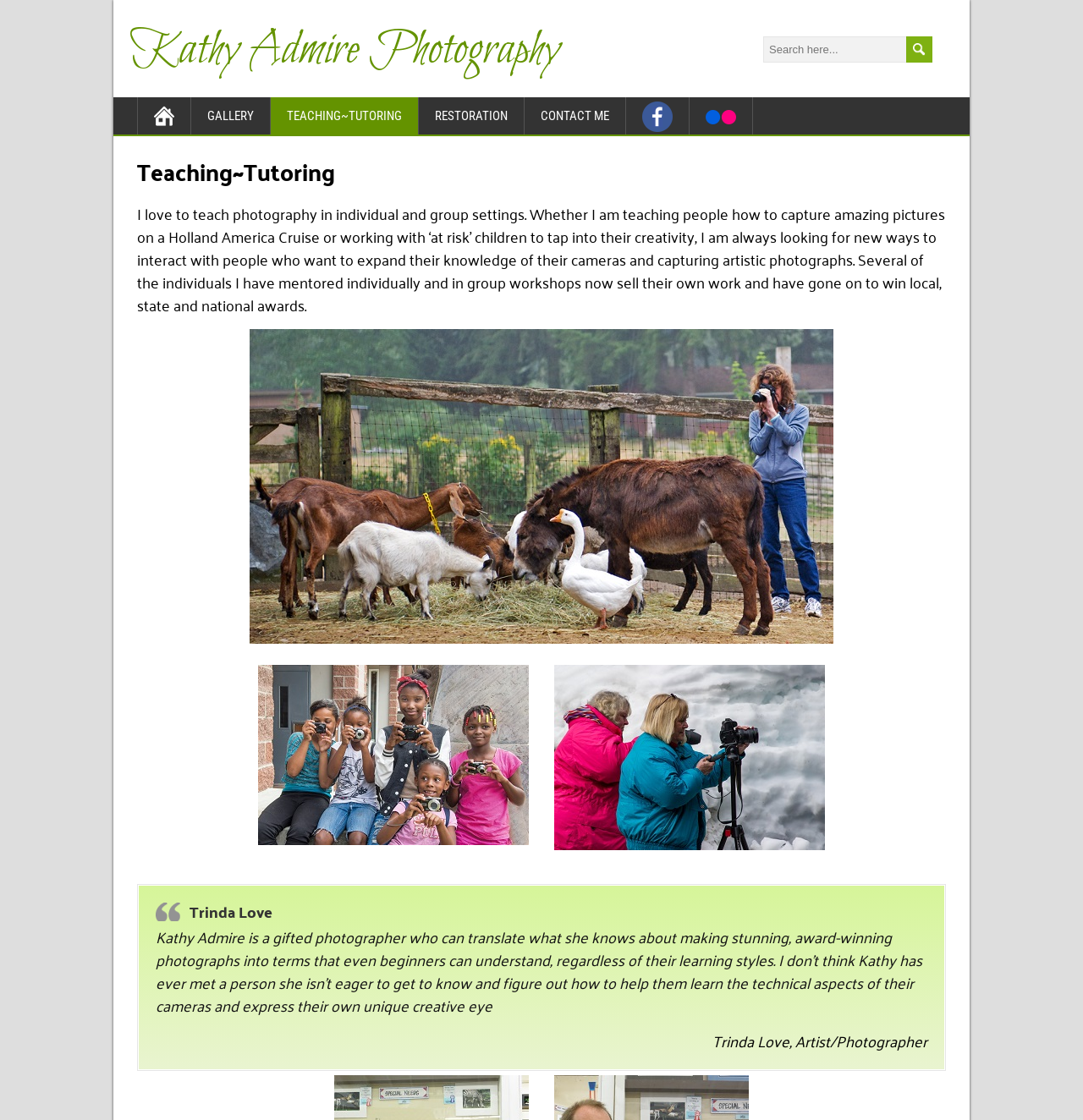Give a complete and precise description of the webpage's appearance.

This webpage is about Kathy Admire Photography, specifically focusing on her teaching and tutoring services. At the top, there is a link to Kathy Admire Photography, followed by a search bar with a "send" button to the right. Below this, there are several links to different sections of the website, including "GALLERY", "TEACHING~TUTORING", "RESTORATION", "CONTACT ME", and social media links to Kathy Admire's Facebook page and Flickr.

The main content of the page is divided into two sections. The first section has a heading "Teaching~Tutoring" and a paragraph of text describing Kathy Admire's teaching philosophy and experience. Below this, there are three images showcasing different types of photography classes she offers, including animal photography, group classes, and private classes.

The second section has a heading "Trinda Love" and a testimonial from Trinda Love, an artist and photographer, praising Kathy Admire's teaching skills and ability to help students of all levels. This section is located near the bottom of the page.